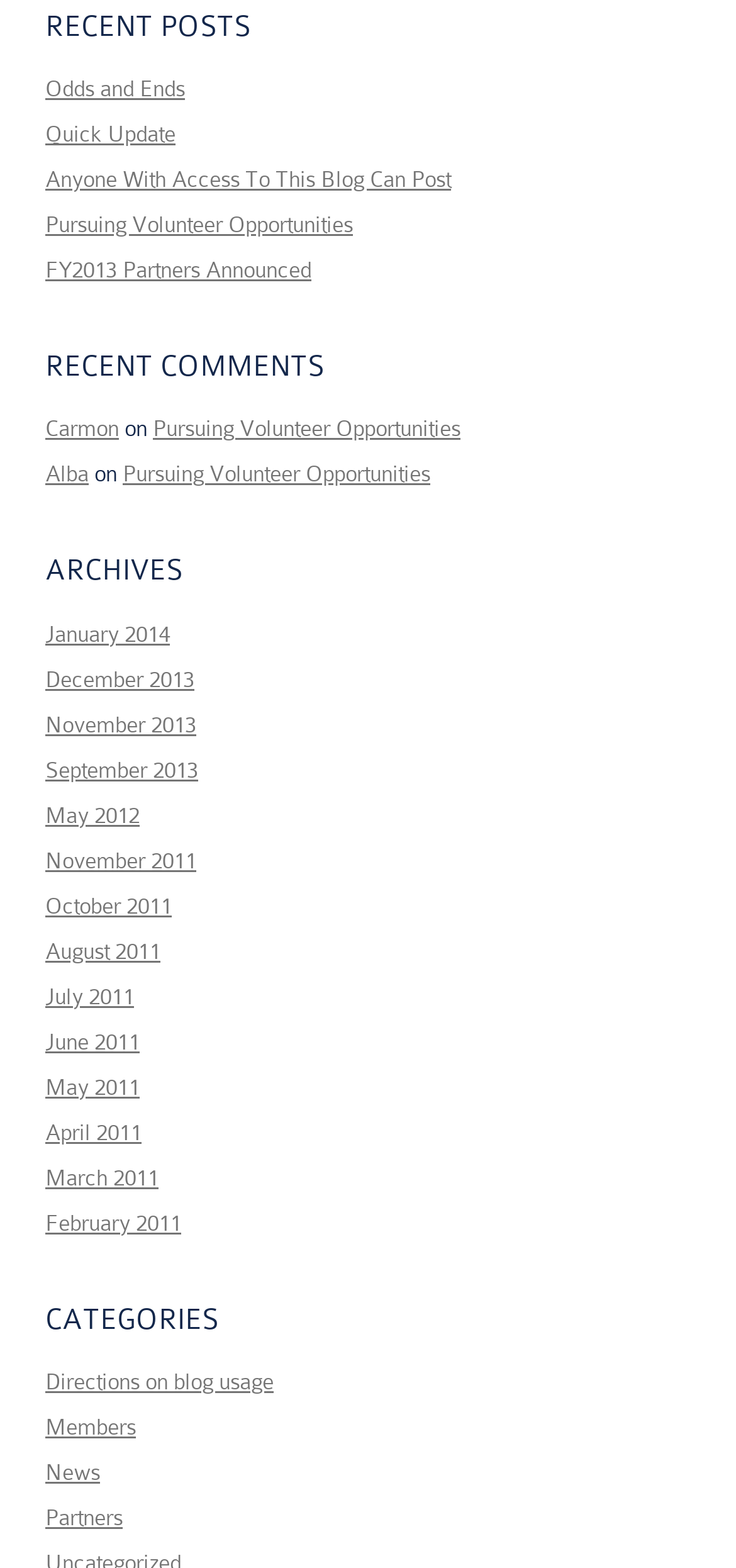Respond to the following question using a concise word or phrase: 
How many recent comments are there?

2